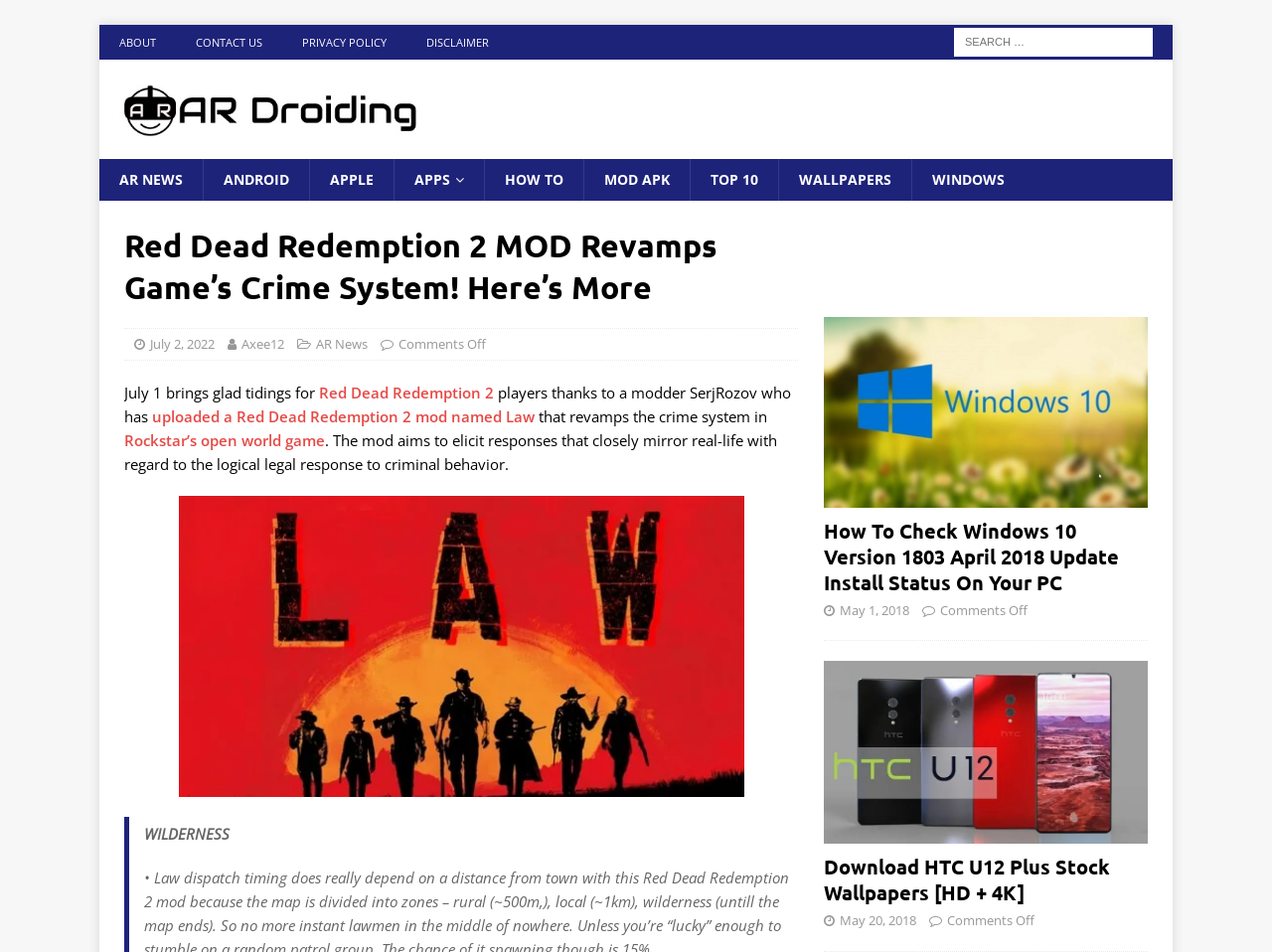Please identify the coordinates of the bounding box for the clickable region that will accomplish this instruction: "Check out AR Droiding".

[0.094, 0.124, 0.33, 0.143]